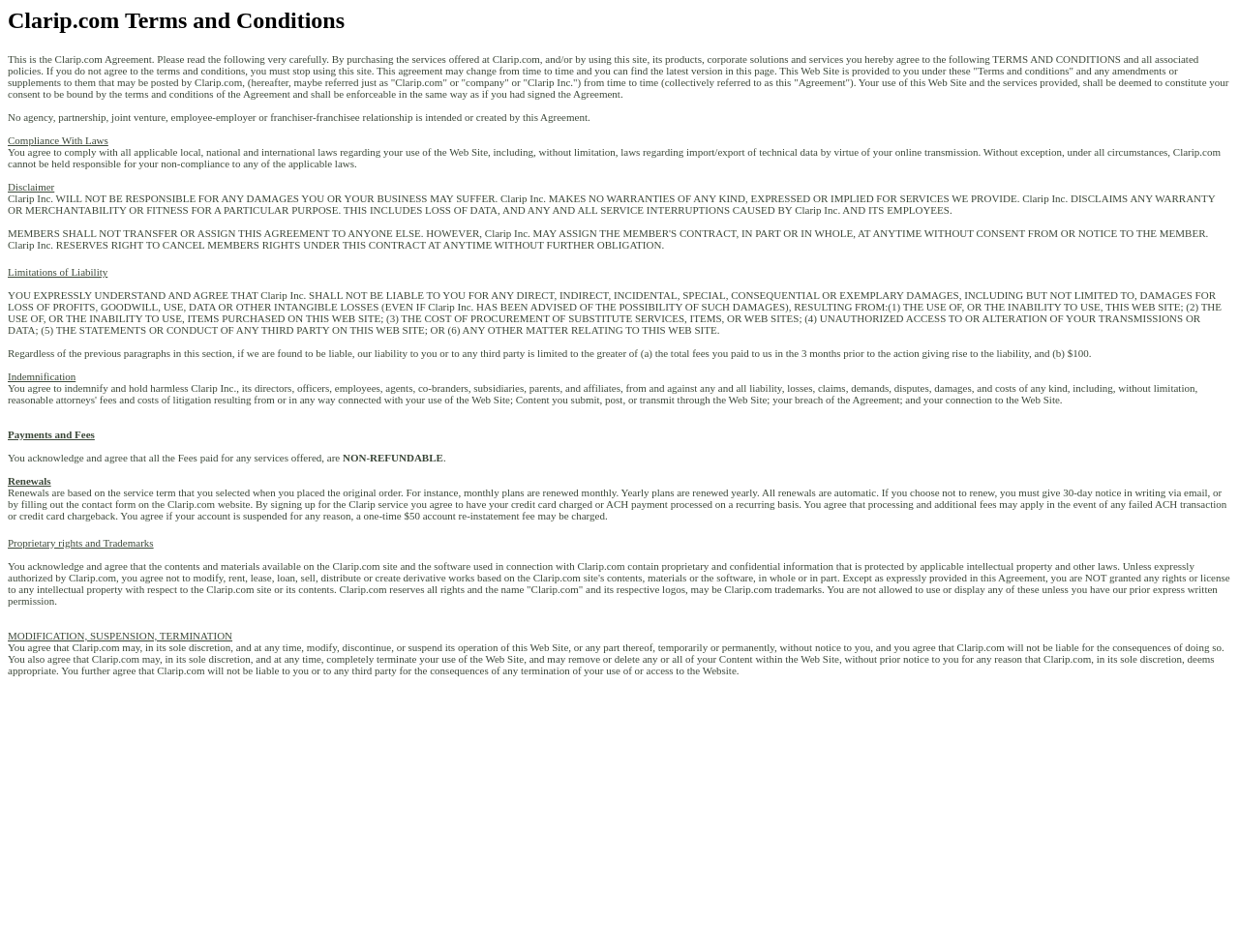What is the consequence of not complying with applicable laws?
Respond to the question with a well-detailed and thorough answer.

According to the webpage, if a user does not comply with applicable laws regarding the use of the website, Clarip.com cannot be held responsible for any damages or consequences that may result.